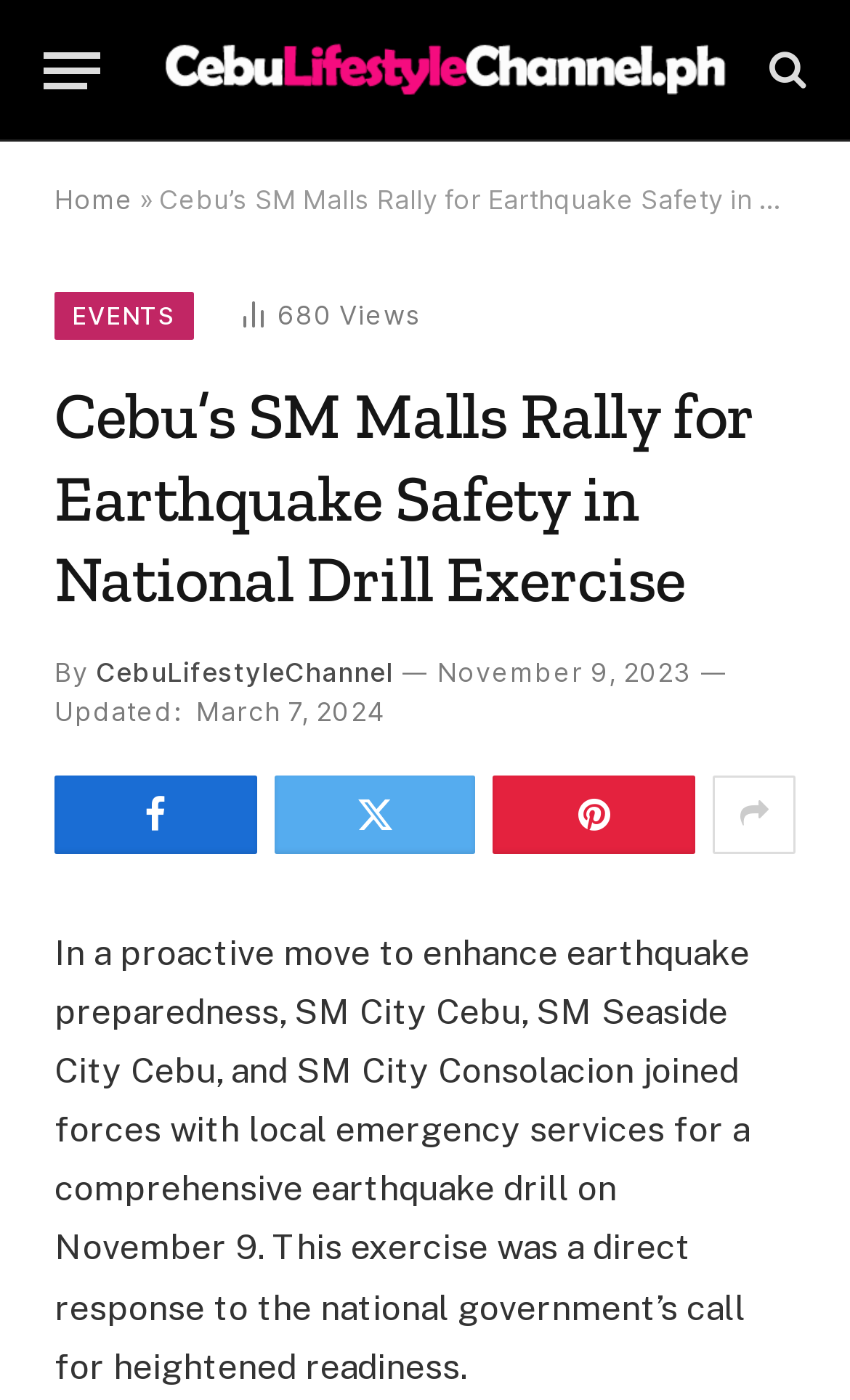When was the article updated?
Use the information from the image to give a detailed answer to the question.

The updated date can be found below the author's name, where it is written as 'Updated: March 7, 2024'.